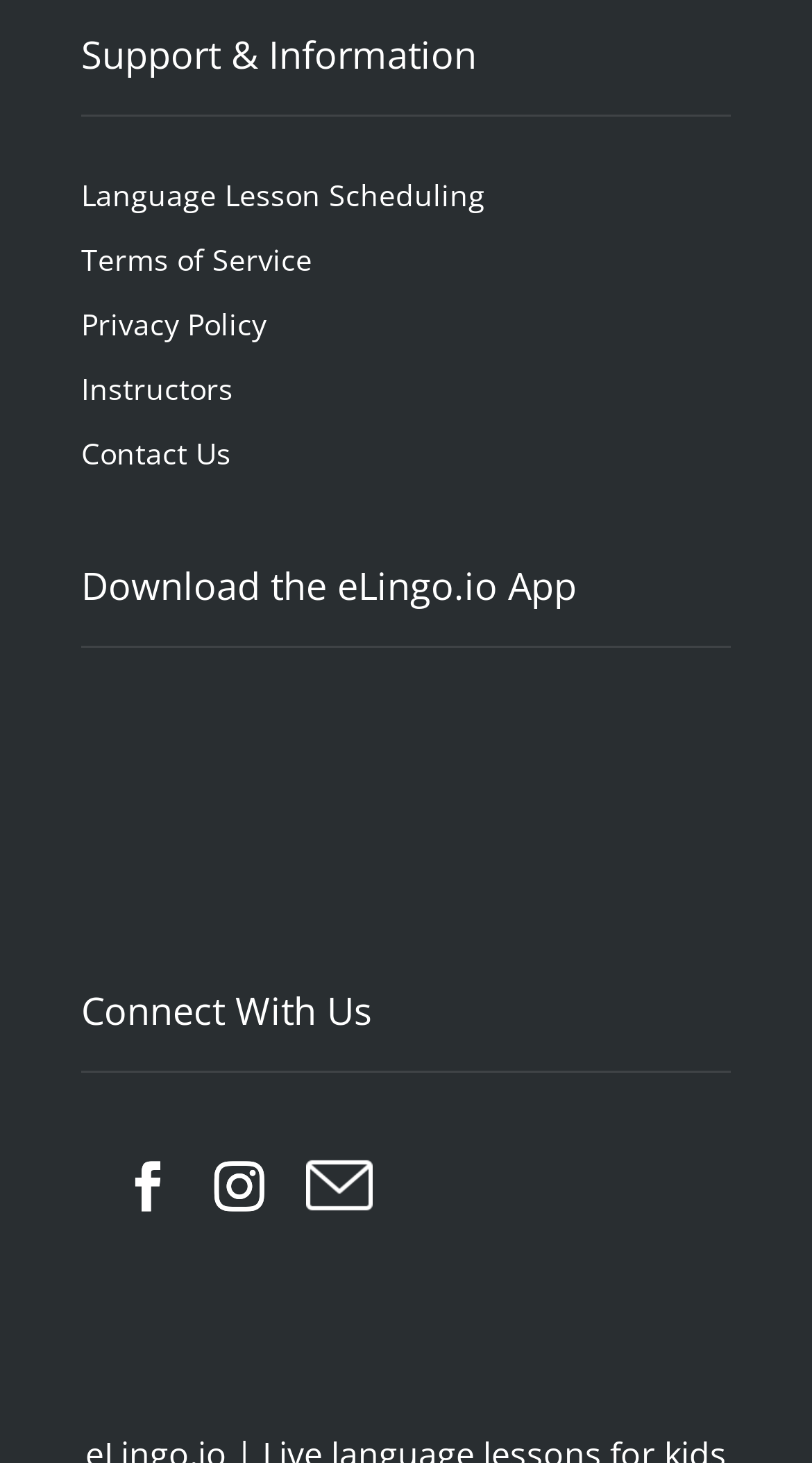Provide a brief response in the form of a single word or phrase:
What is the first support option?

Language Lesson Scheduling